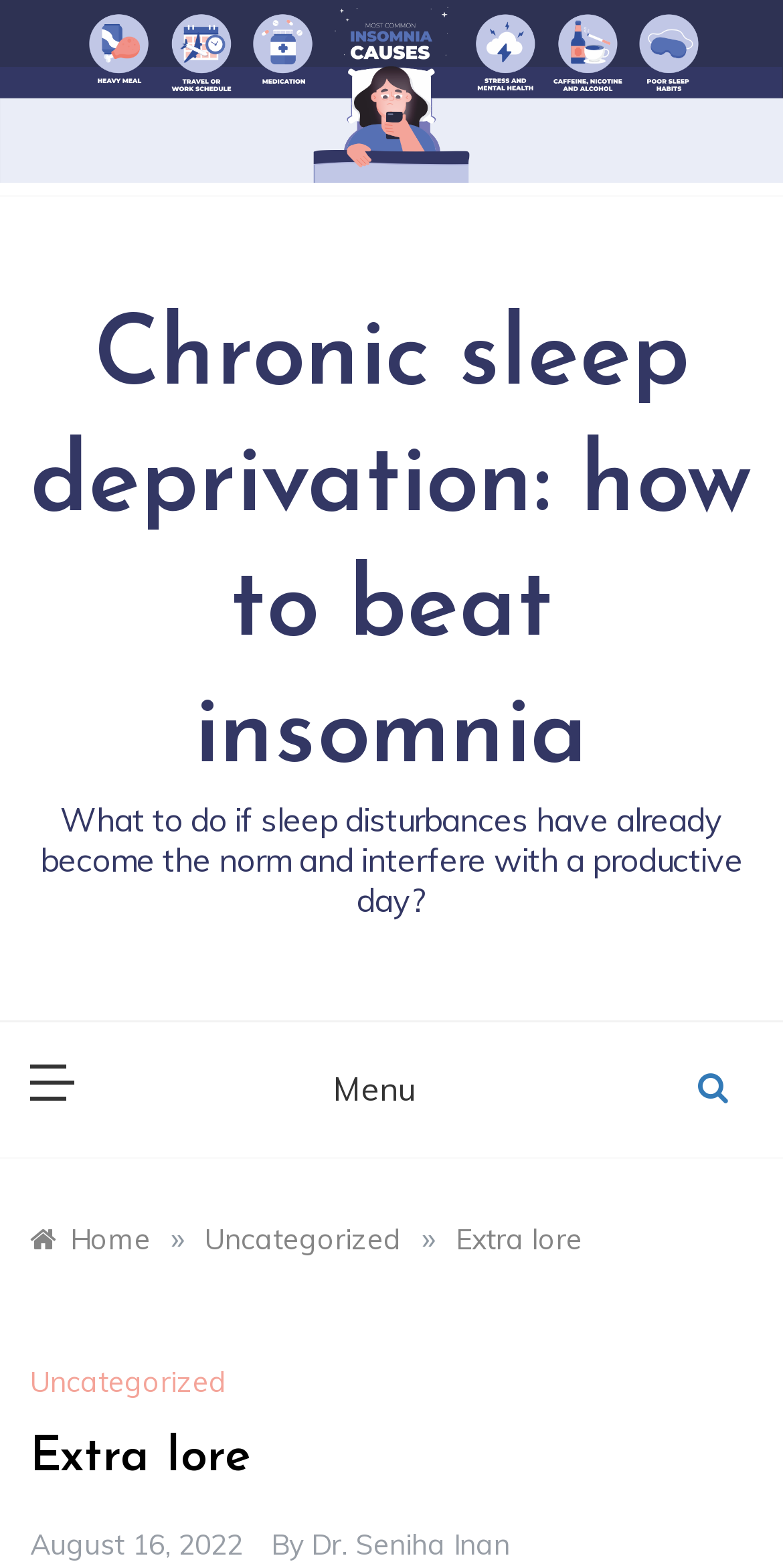Refer to the image and offer a detailed explanation in response to the question: What is the author of the article?

I found the author's name by looking at the link element with the text 'Dr. Seniha Inan', which is located below the heading element and is likely to be the author's name.